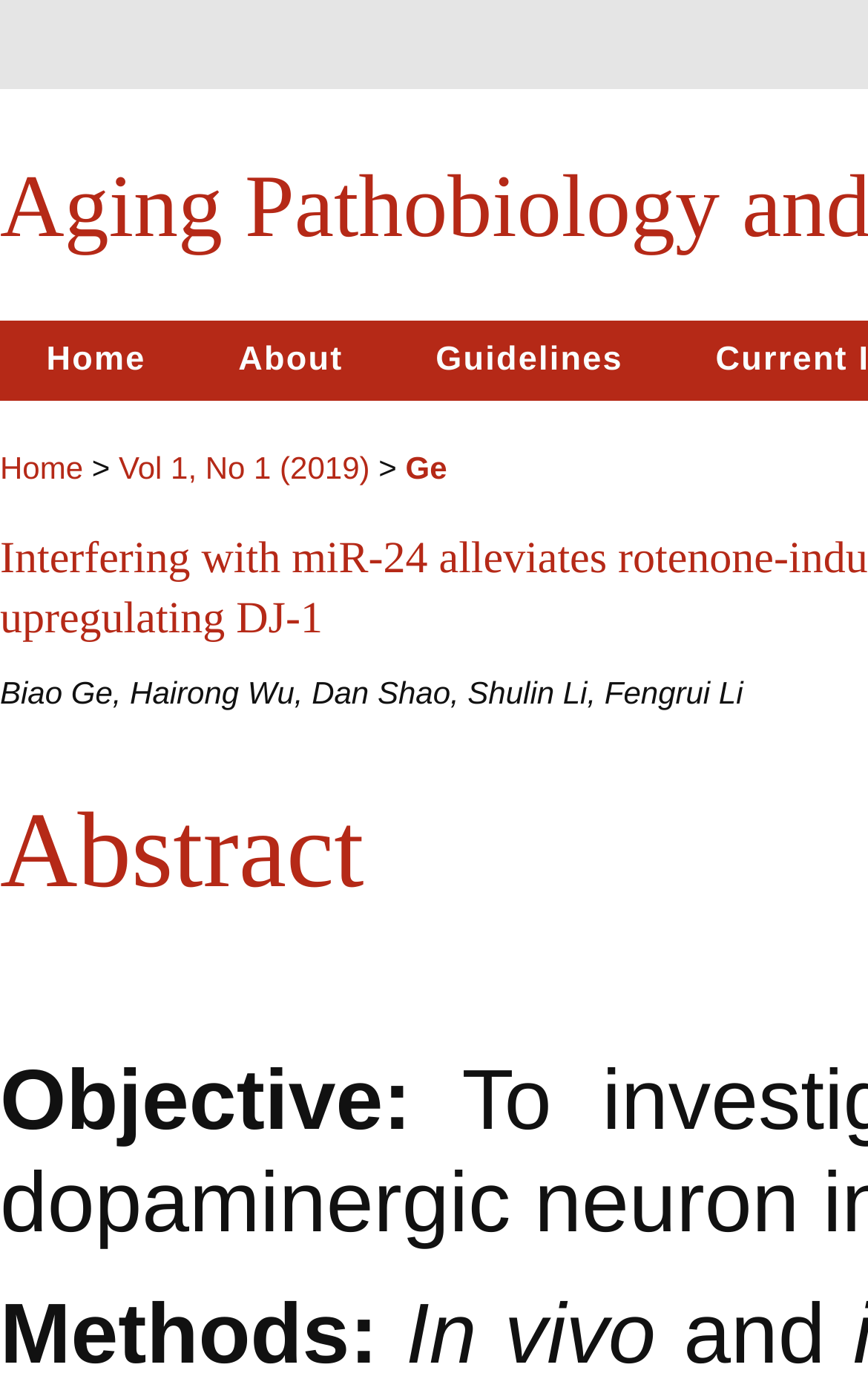How many main navigation links are there?
Kindly offer a detailed explanation using the data available in the image.

I counted the number of main navigation links, which are 'Home', 'About', and 'Guidelines', and found that there are three.